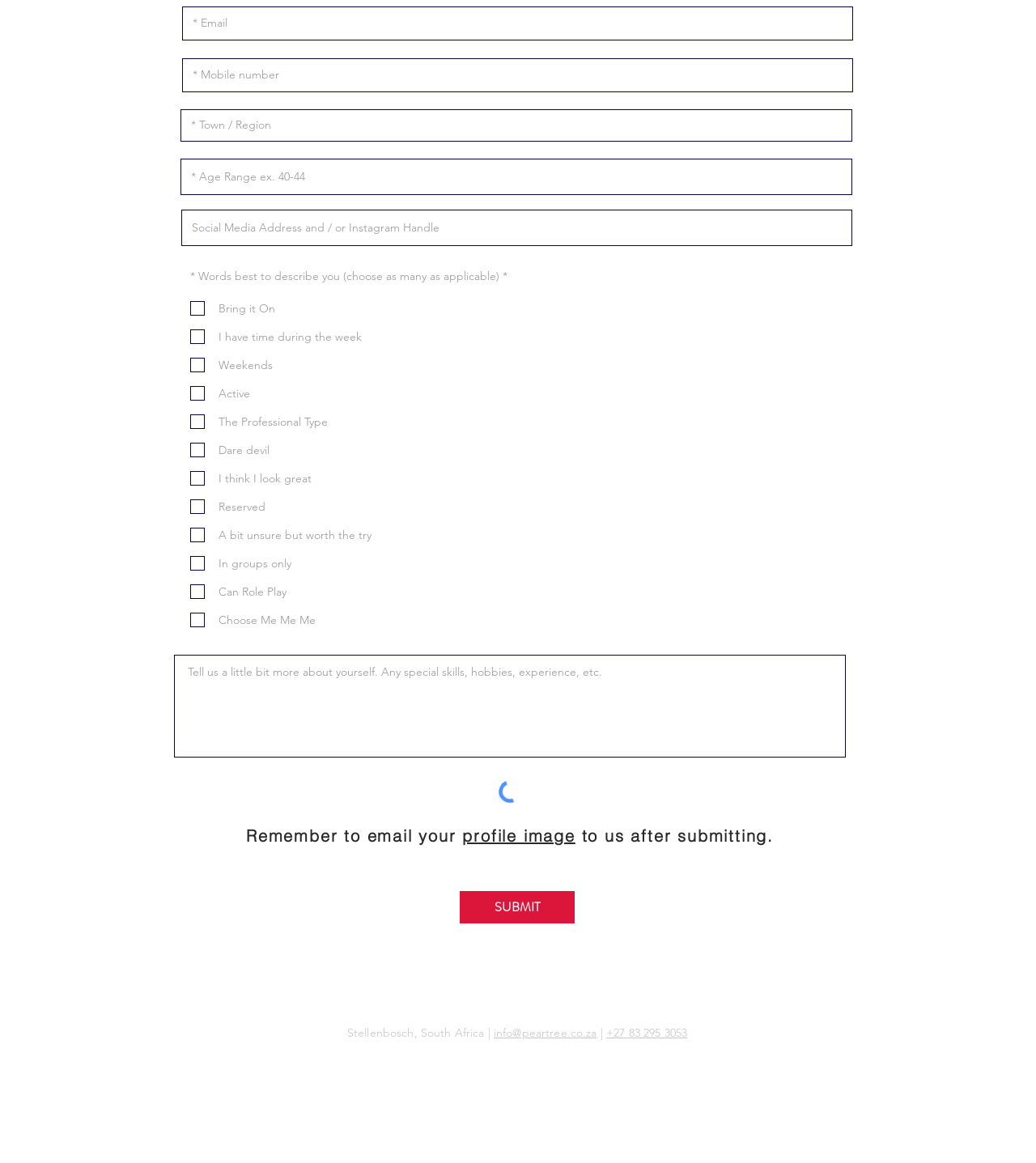What is the purpose of the 'Words best to describe you' section?
Provide a short answer using one word or a brief phrase based on the image.

Self-description